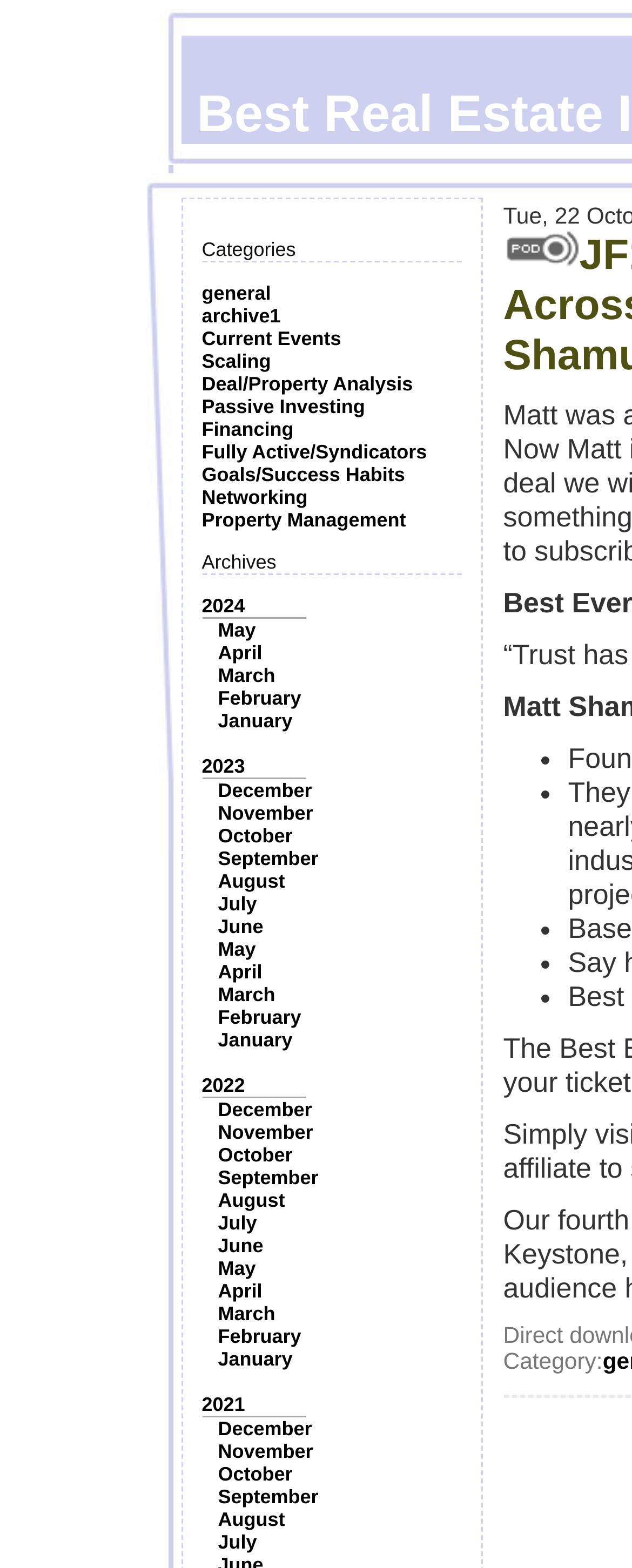Find the bounding box coordinates for the element that must be clicked to complete the instruction: "Click on the 'general' category". The coordinates should be four float numbers between 0 and 1, indicated as [left, top, right, bottom].

[0.319, 0.18, 0.429, 0.194]